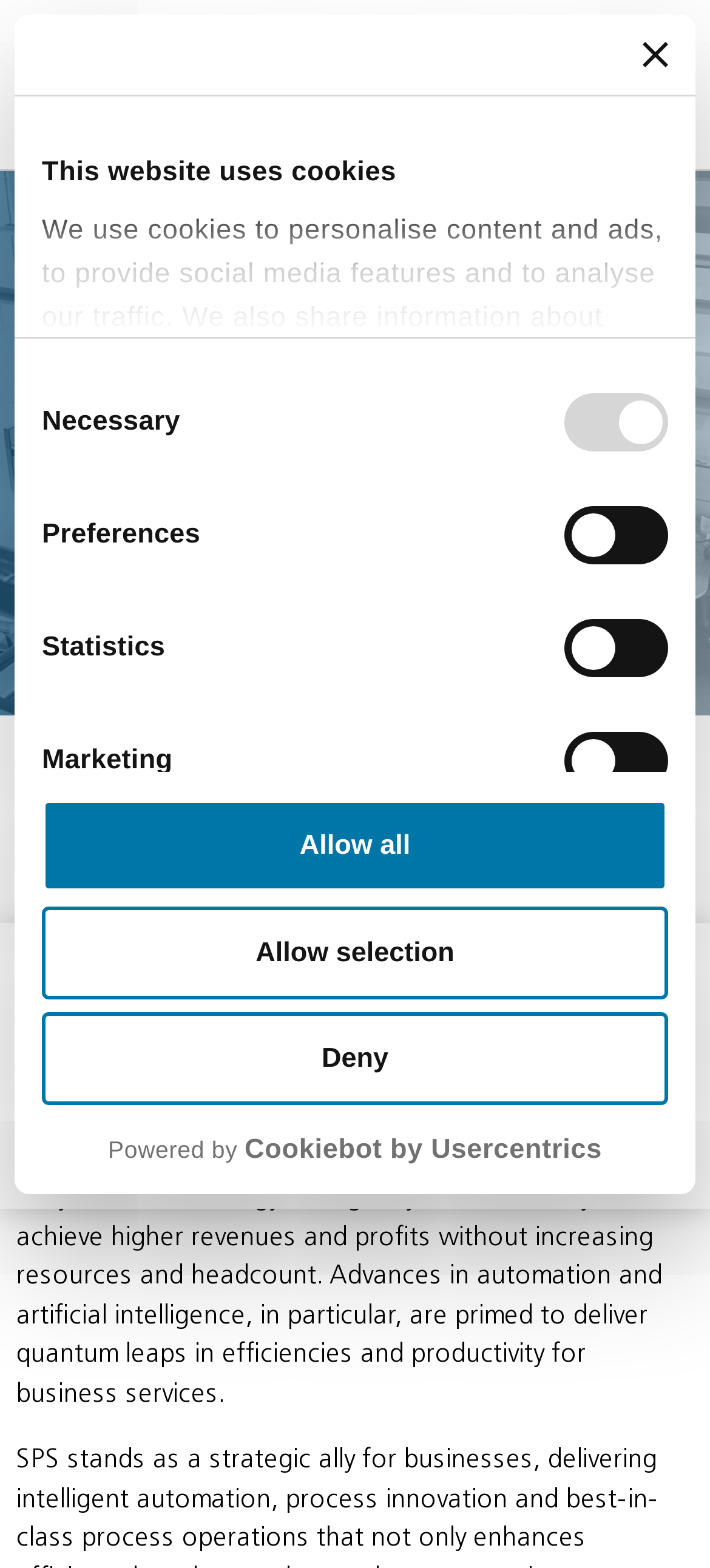Please find the bounding box coordinates of the element that you should click to achieve the following instruction: "Follow us". The coordinates should be presented as four float numbers between 0 and 1: [left, top, right, bottom].

[0.254, 0.708, 0.808, 0.75]